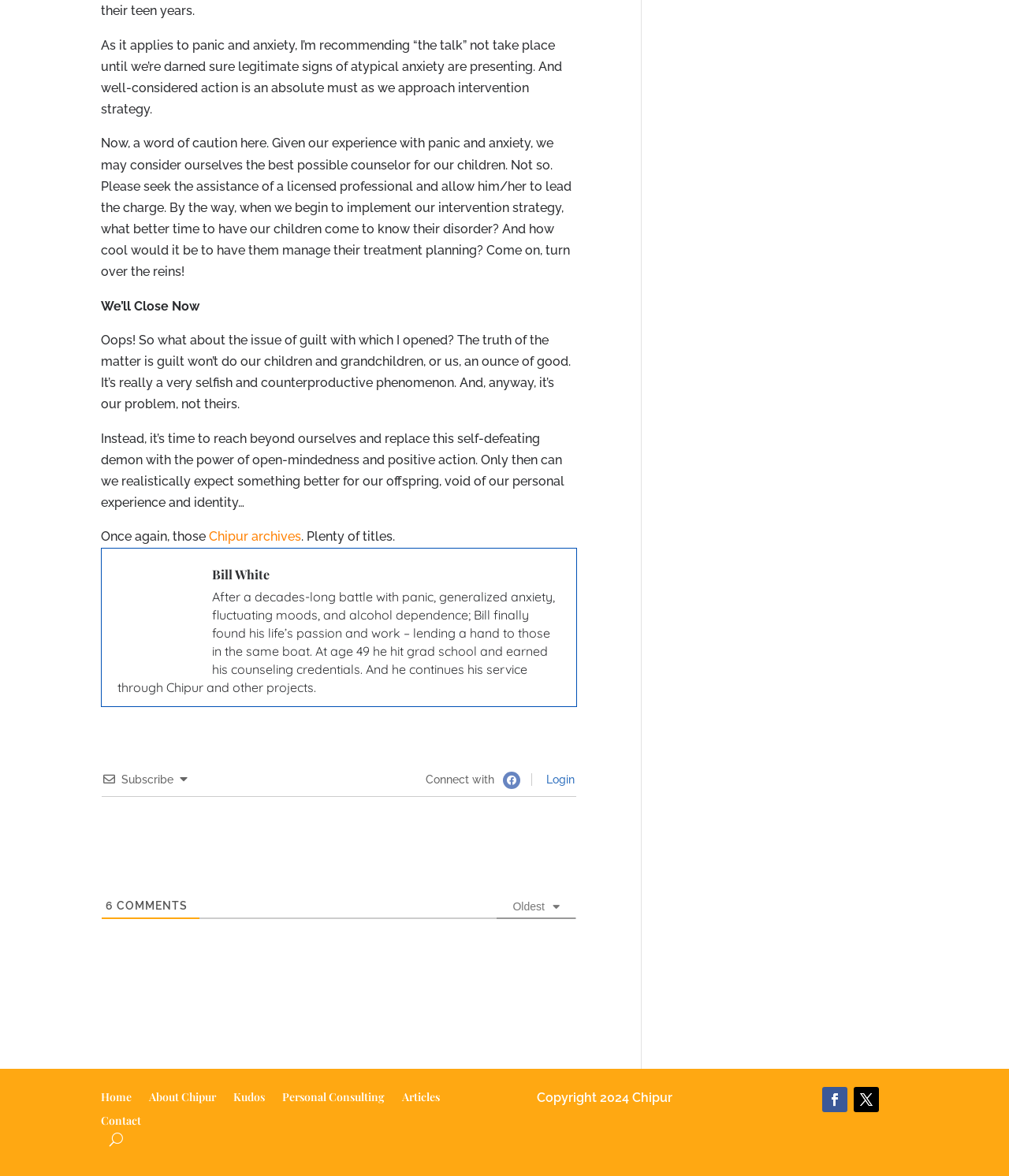Find the bounding box coordinates of the clickable element required to execute the following instruction: "Click on the 'Login' link". Provide the coordinates as four float numbers between 0 and 1, i.e., [left, top, right, bottom].

[0.537, 0.657, 0.57, 0.668]